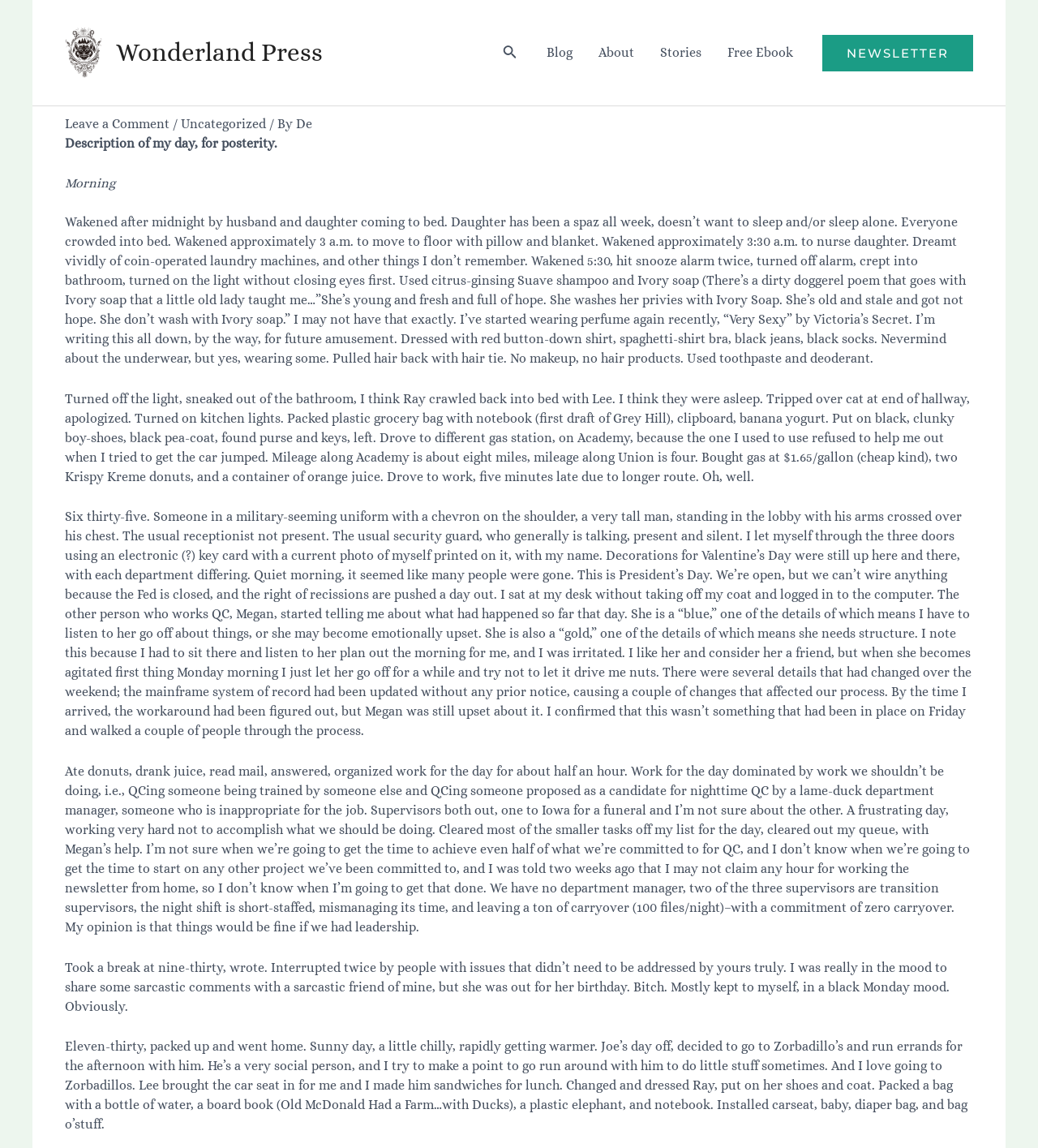Find the bounding box coordinates of the clickable region needed to perform the following instruction: "Click the 'Blog' link". The coordinates should be provided as four float numbers between 0 and 1, i.e., [left, top, right, bottom].

[0.514, 0.021, 0.564, 0.071]